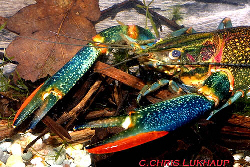Answer in one word or a short phrase: 
Who is credited with taking the photograph?

Chris Lukhaup